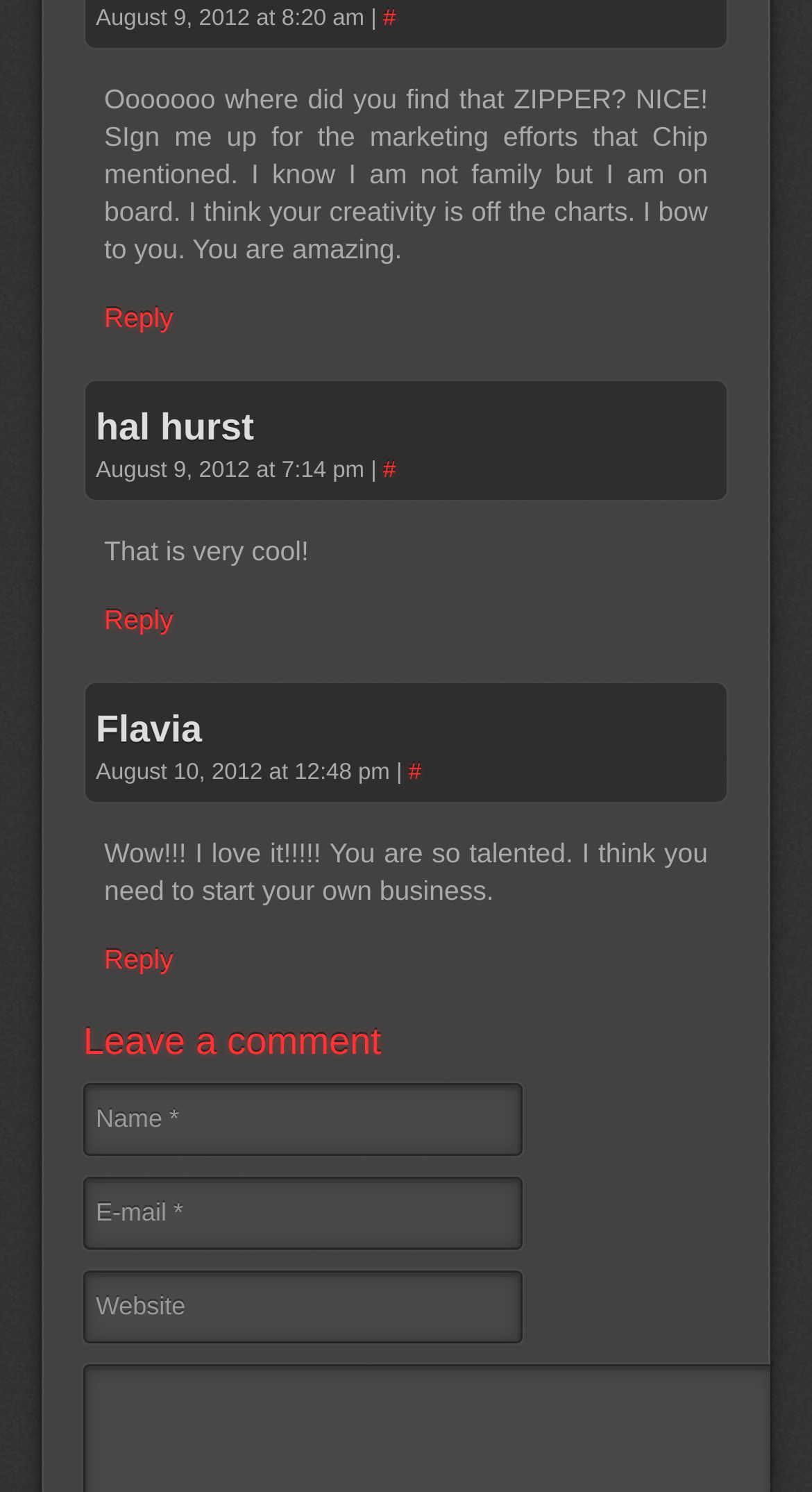Specify the bounding box coordinates of the area to click in order to follow the given instruction: "Reply to the second comment."

[0.128, 0.405, 0.213, 0.426]